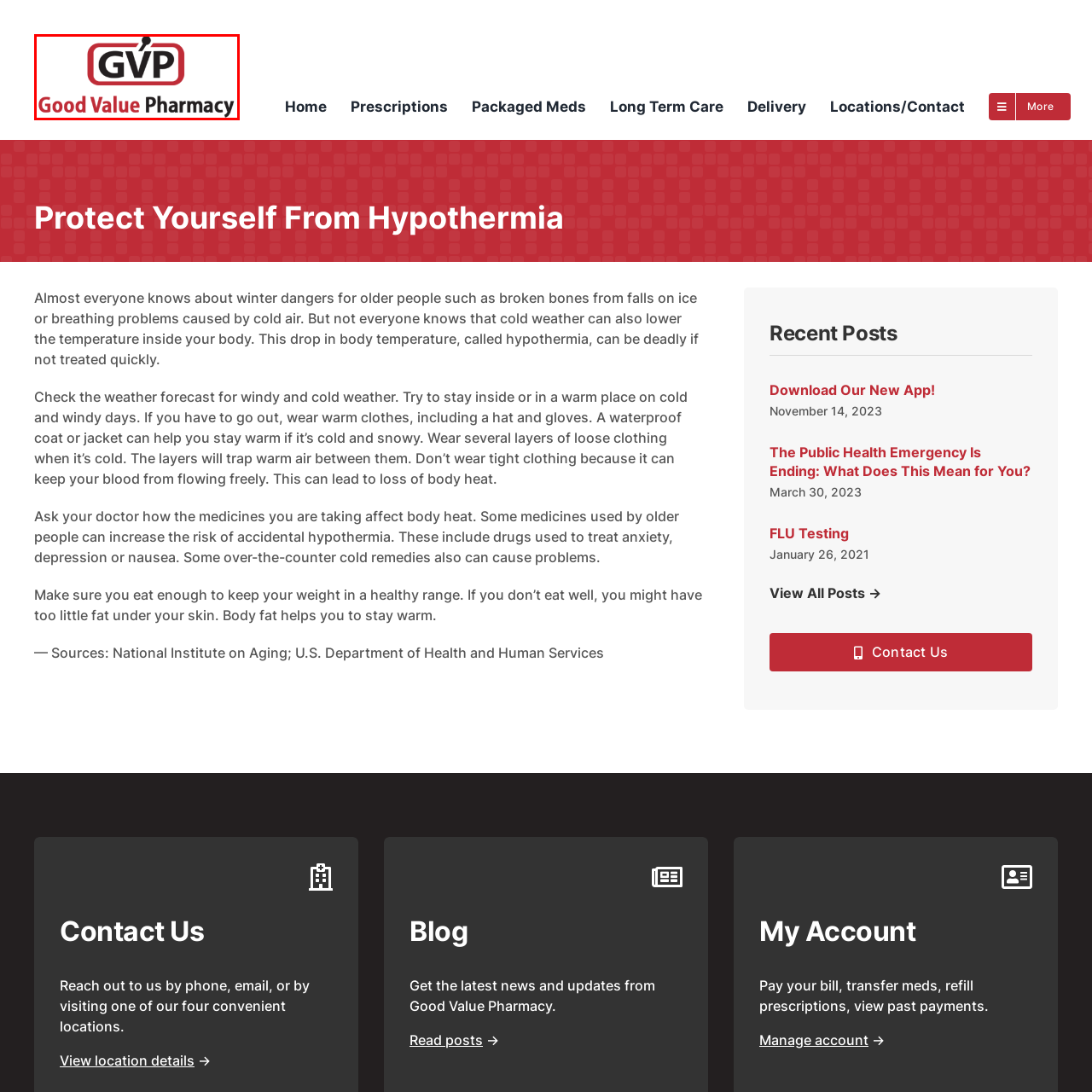Provide a detailed account of the visual content within the red-outlined section of the image.

The image features the logo of Good Value Pharmacy, prominently showcasing the initials "GVP" in a bold, modern font. The logo is encapsulated within a rectangular red border, emphasizing its recognizable branding. Below the initials, the full name "Good Value Pharmacy" is displayed in a clean, easy-to-read typeface. This design conveys a sense of trust and professionalism, reflecting the pharmacy's commitment to providing quality healthcare services and products to its community.